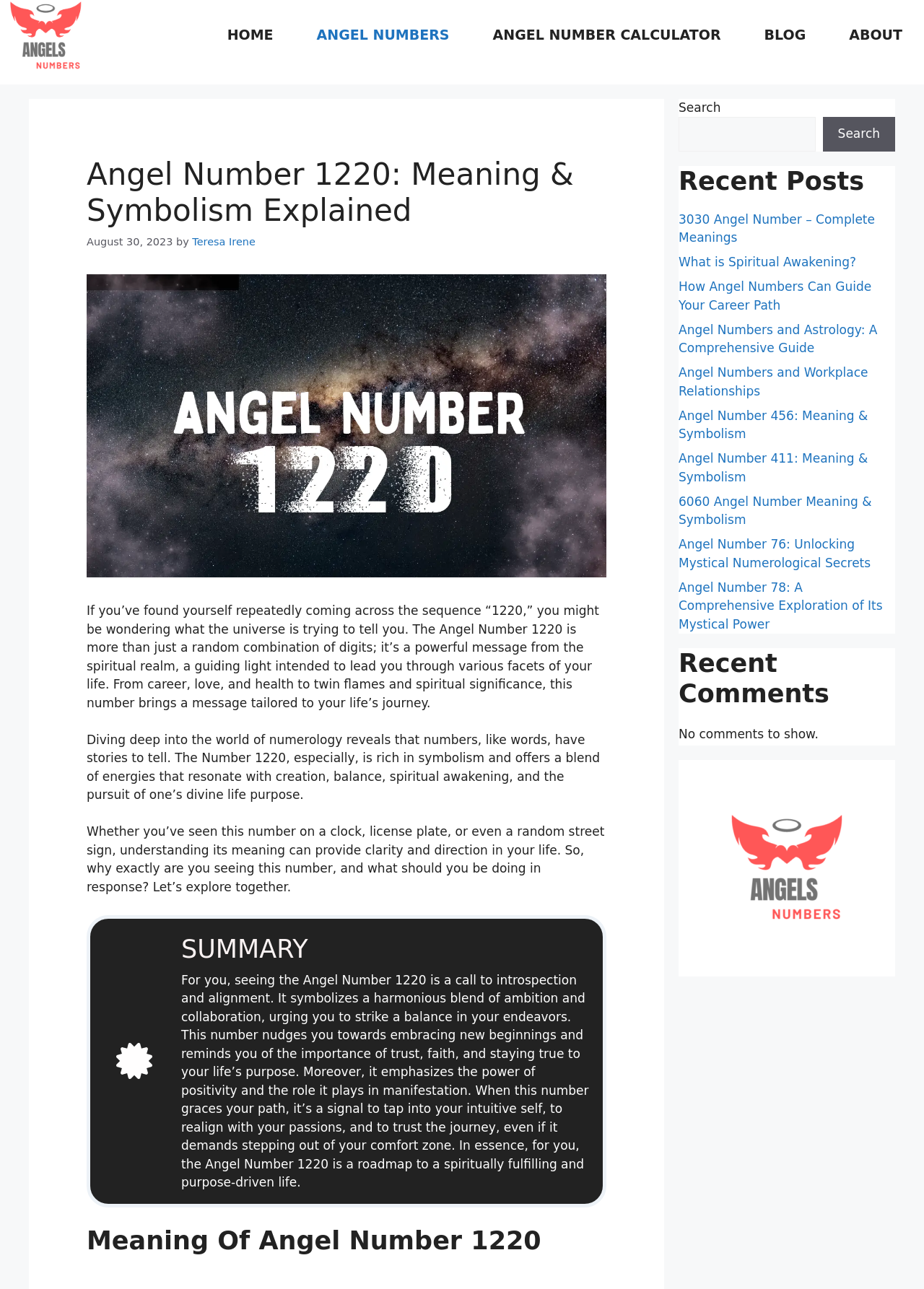Your task is to find and give the main heading text of the webpage.

Angel Number 1220: Meaning & Symbolism Explained